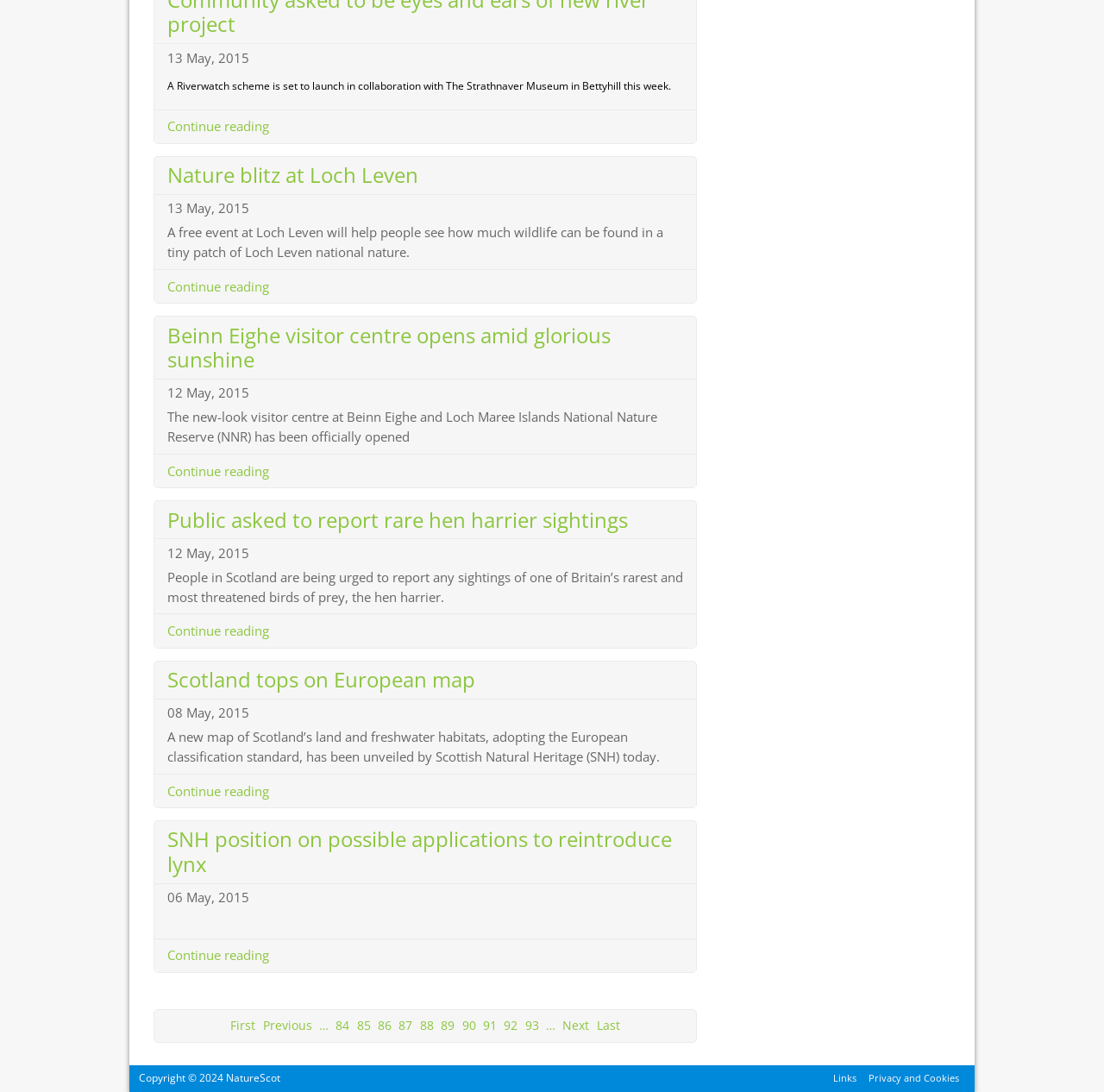What is the date of the first news article?
Using the visual information, answer the question in a single word or phrase.

13 May, 2015